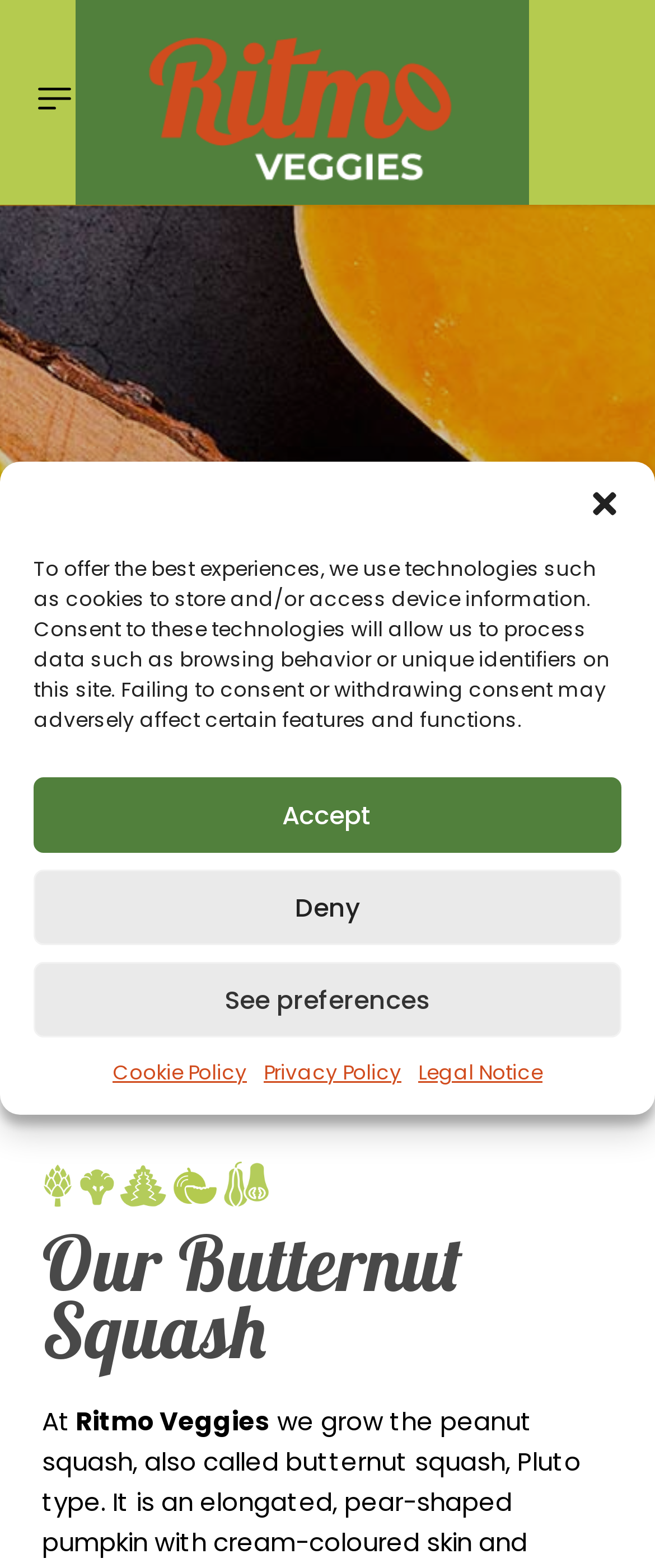Identify the bounding box coordinates of the section to be clicked to complete the task described by the following instruction: "click the close dialogue button". The coordinates should be four float numbers between 0 and 1, formatted as [left, top, right, bottom].

[0.897, 0.31, 0.949, 0.332]